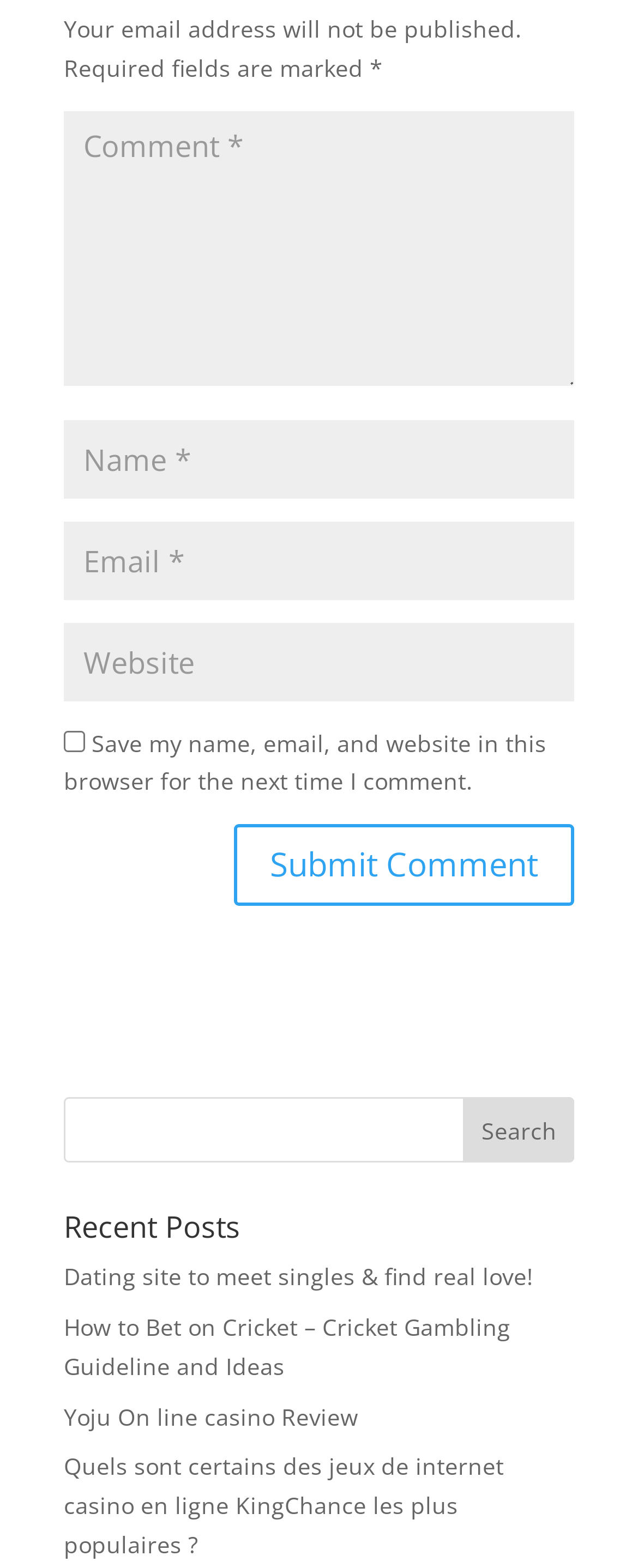Find the bounding box coordinates for the area that should be clicked to accomplish the instruction: "Search for something".

[0.1, 0.731, 0.9, 0.773]